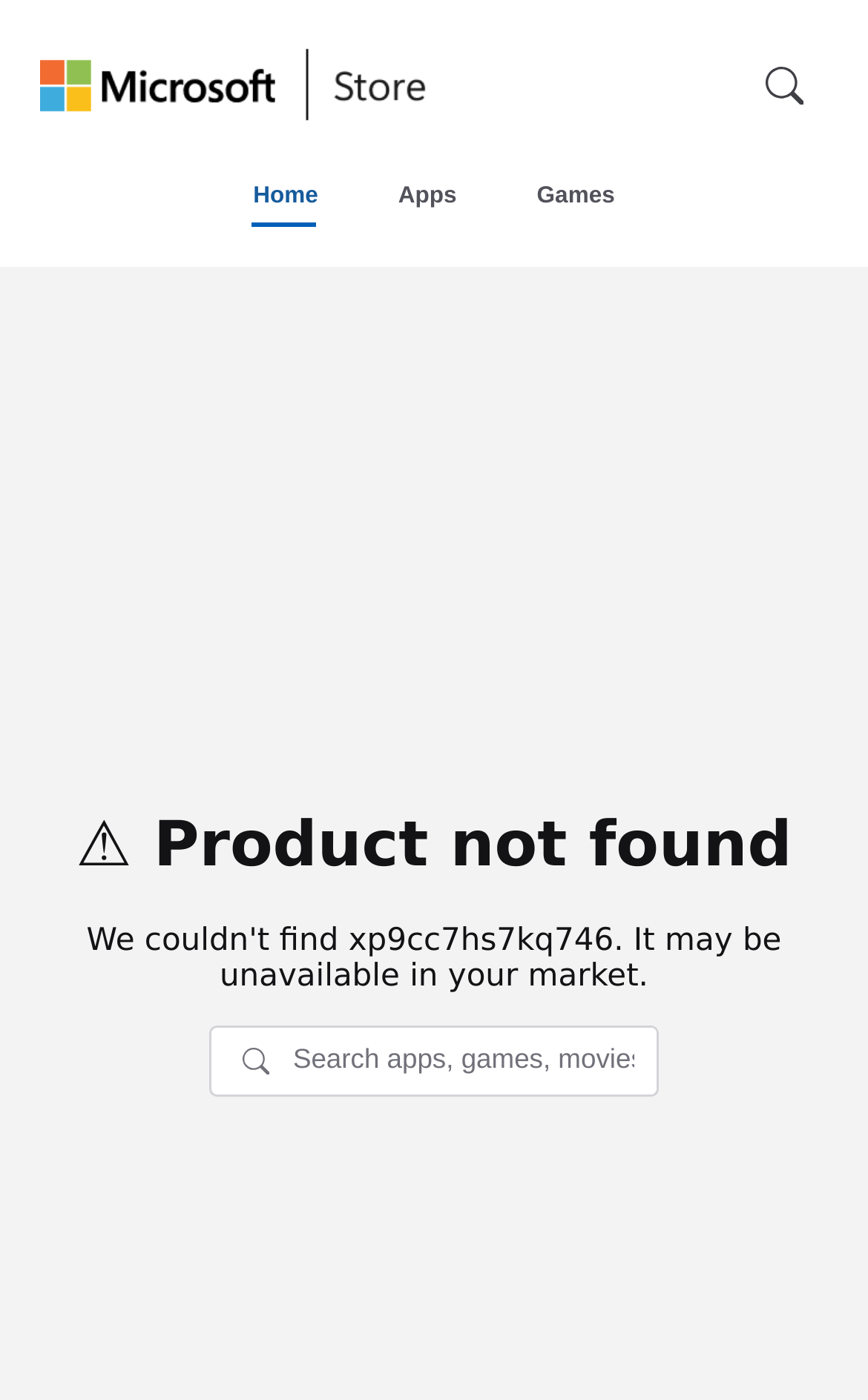Given the element description "aria-label="Microsoft Store home"", identify the bounding box of the corresponding UI element.

[0.353, 0.033, 0.491, 0.091]